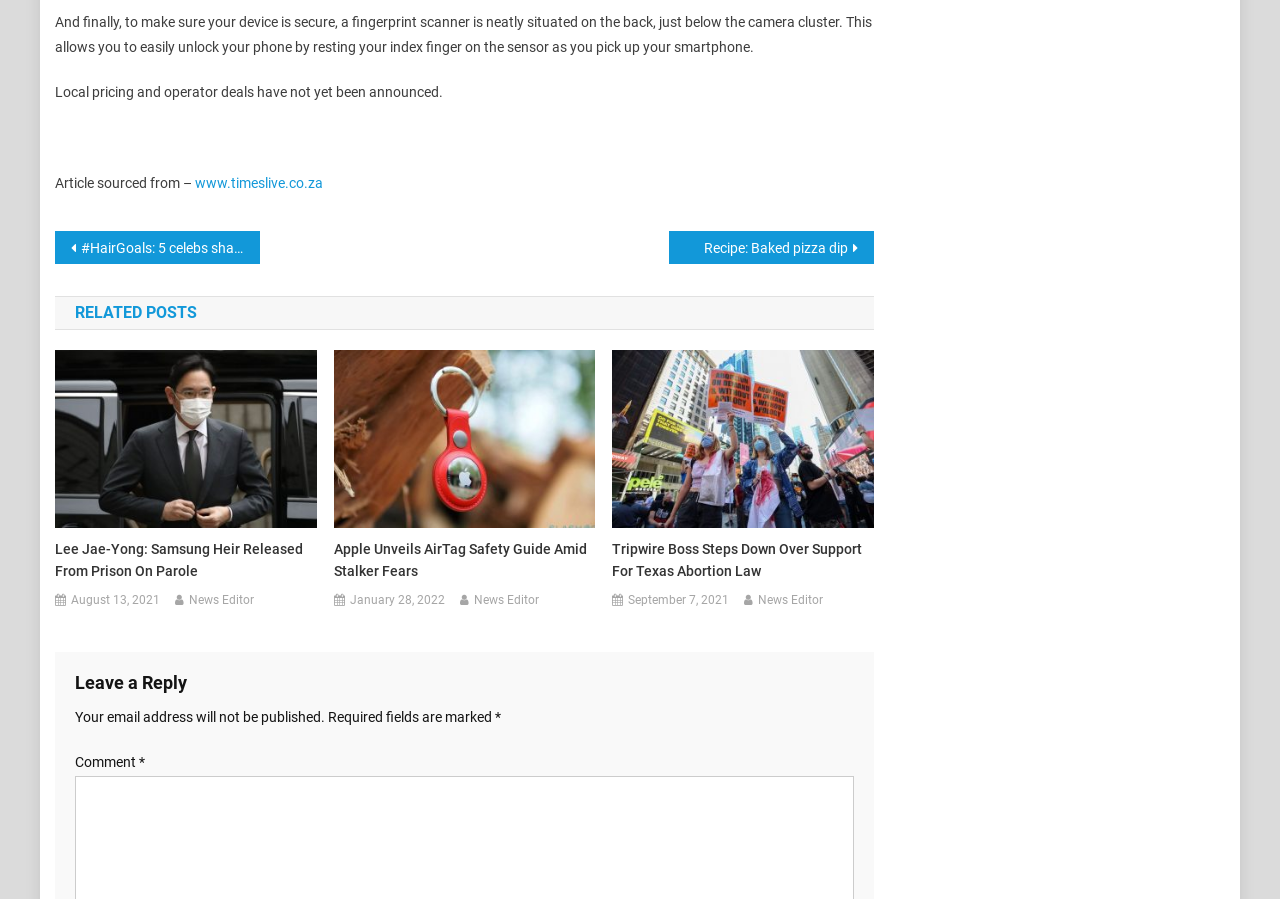Find and provide the bounding box coordinates for the UI element described with: "Recipe: Baked pizza dip".

[0.523, 0.257, 0.683, 0.293]